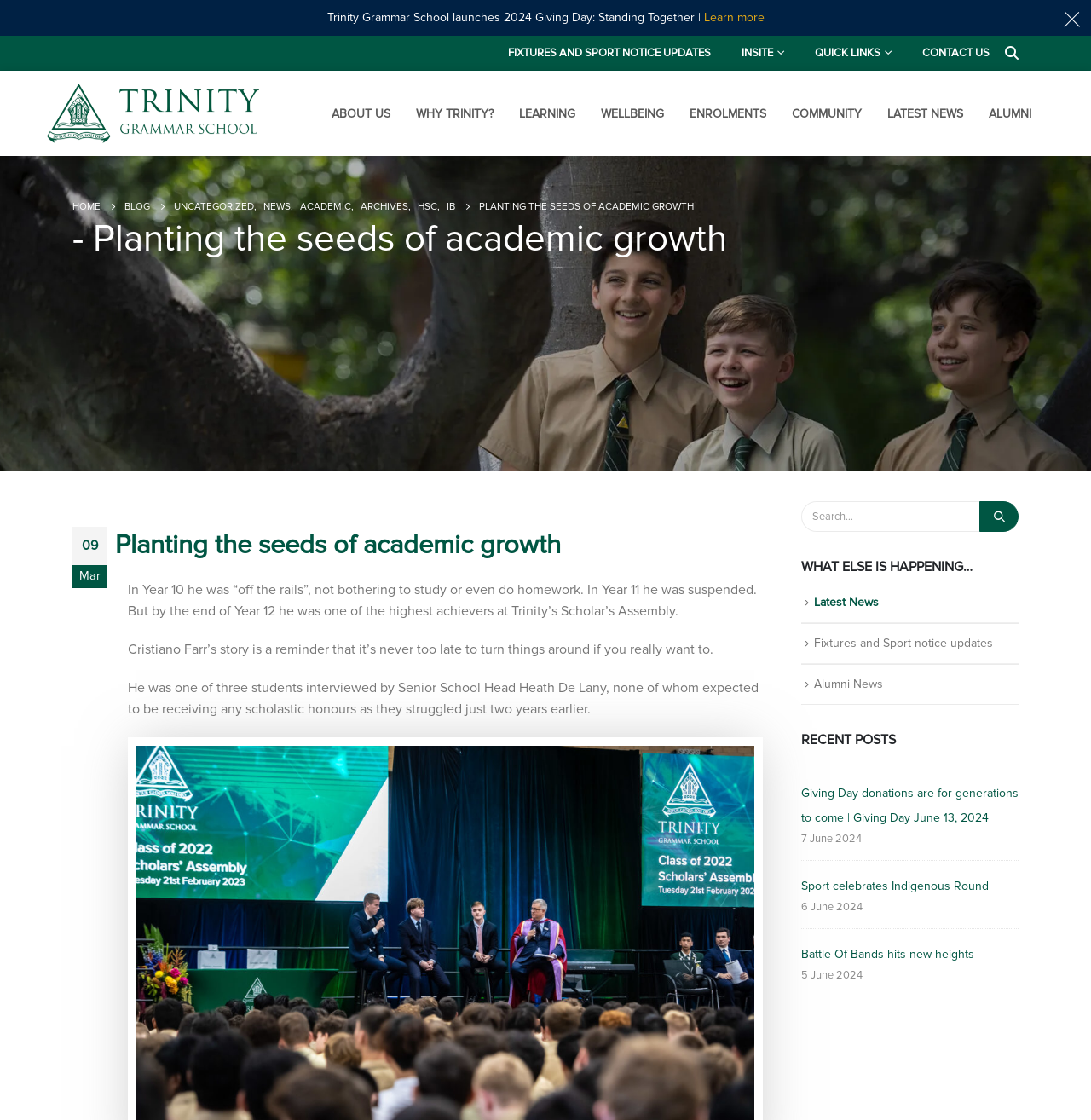Provide the bounding box coordinates of the UI element this sentence describes: "Aug 2023".

None